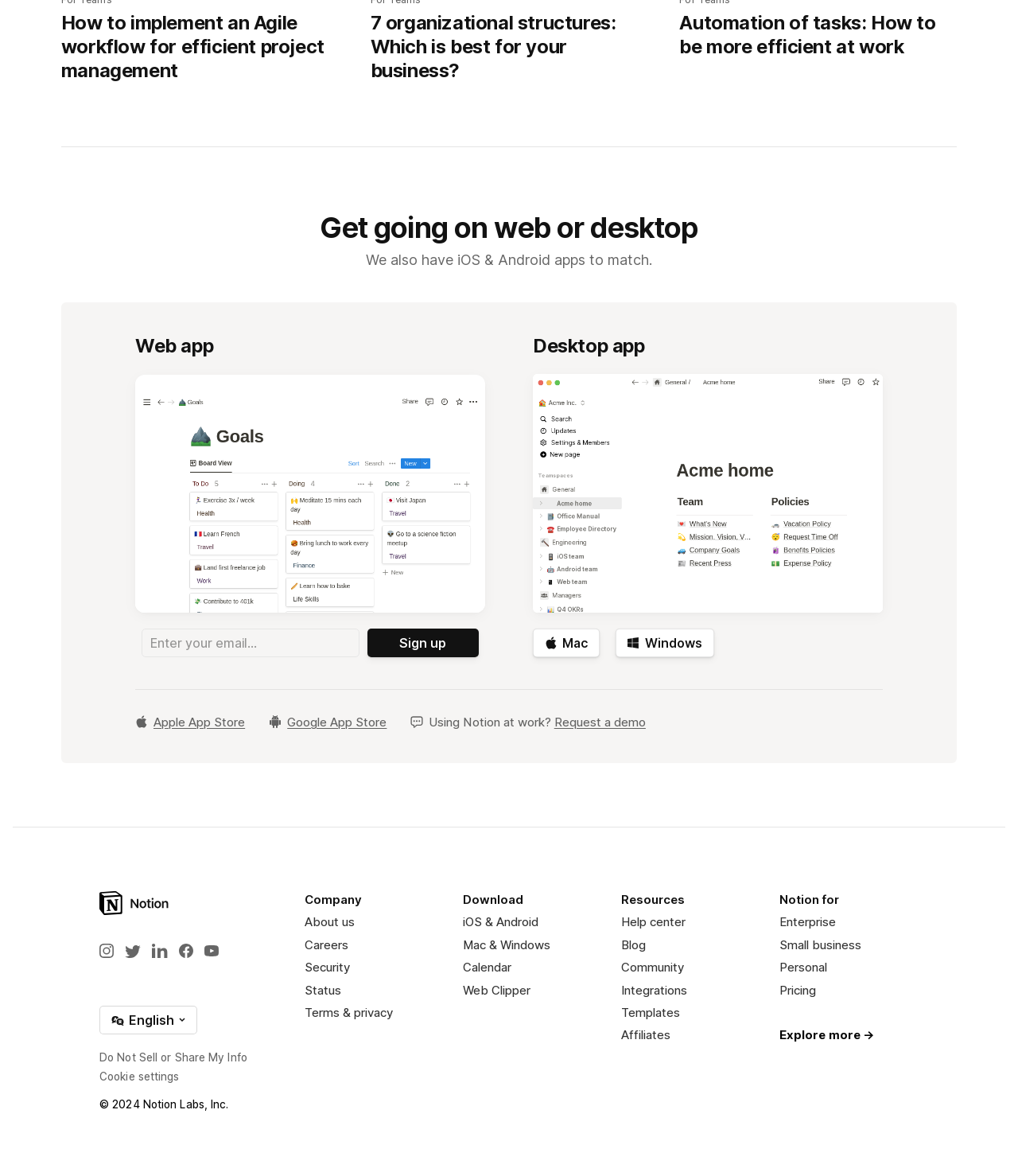What is the purpose of the 'Request a demo' link?
Based on the visual, give a brief answer using one word or a short phrase.

To request a demo for Notion at work